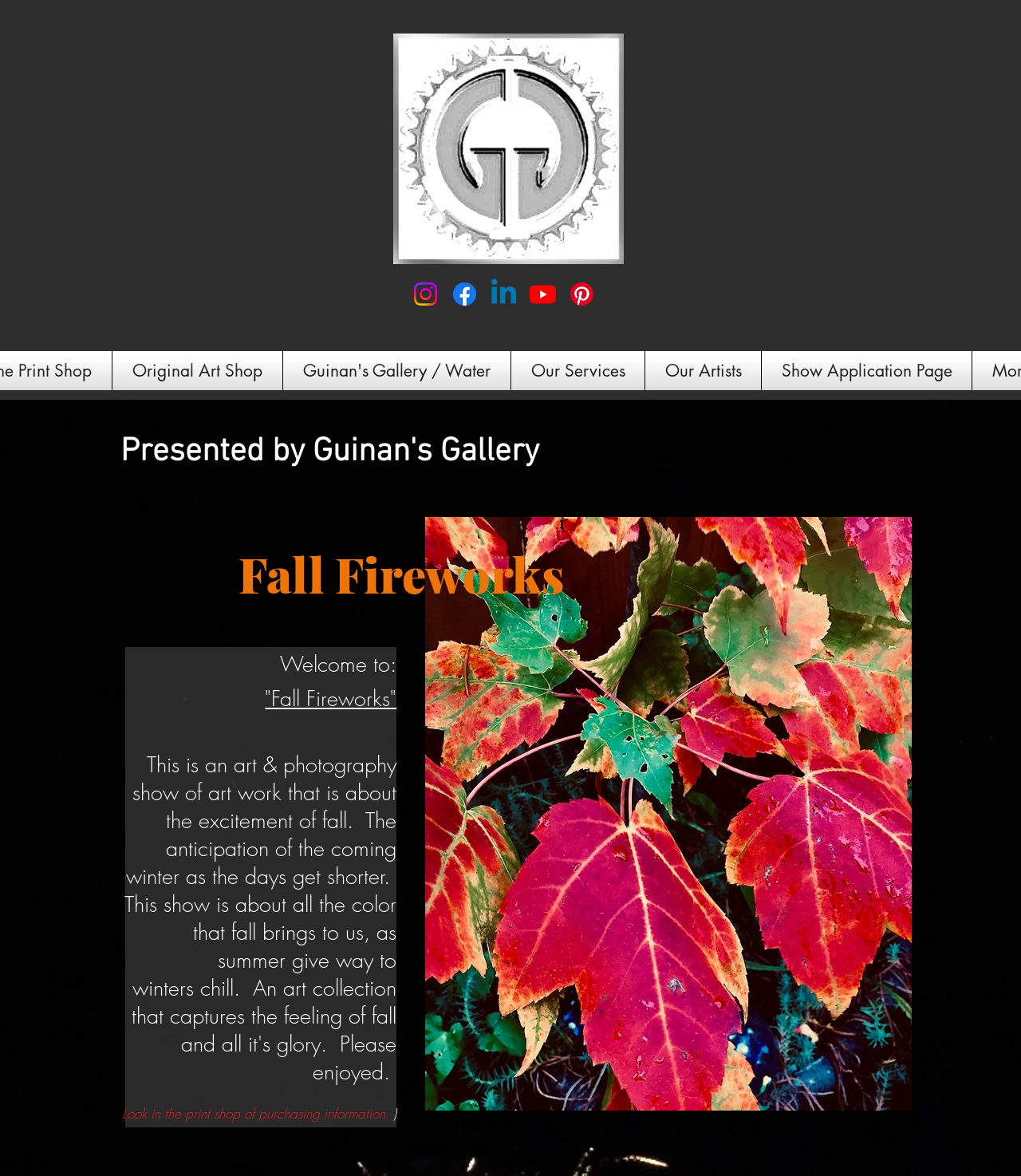Can you provide the bounding box coordinates for the element that should be clicked to implement the instruction: "Browse art & photography show"?

[0.162, 0.461, 0.624, 0.515]